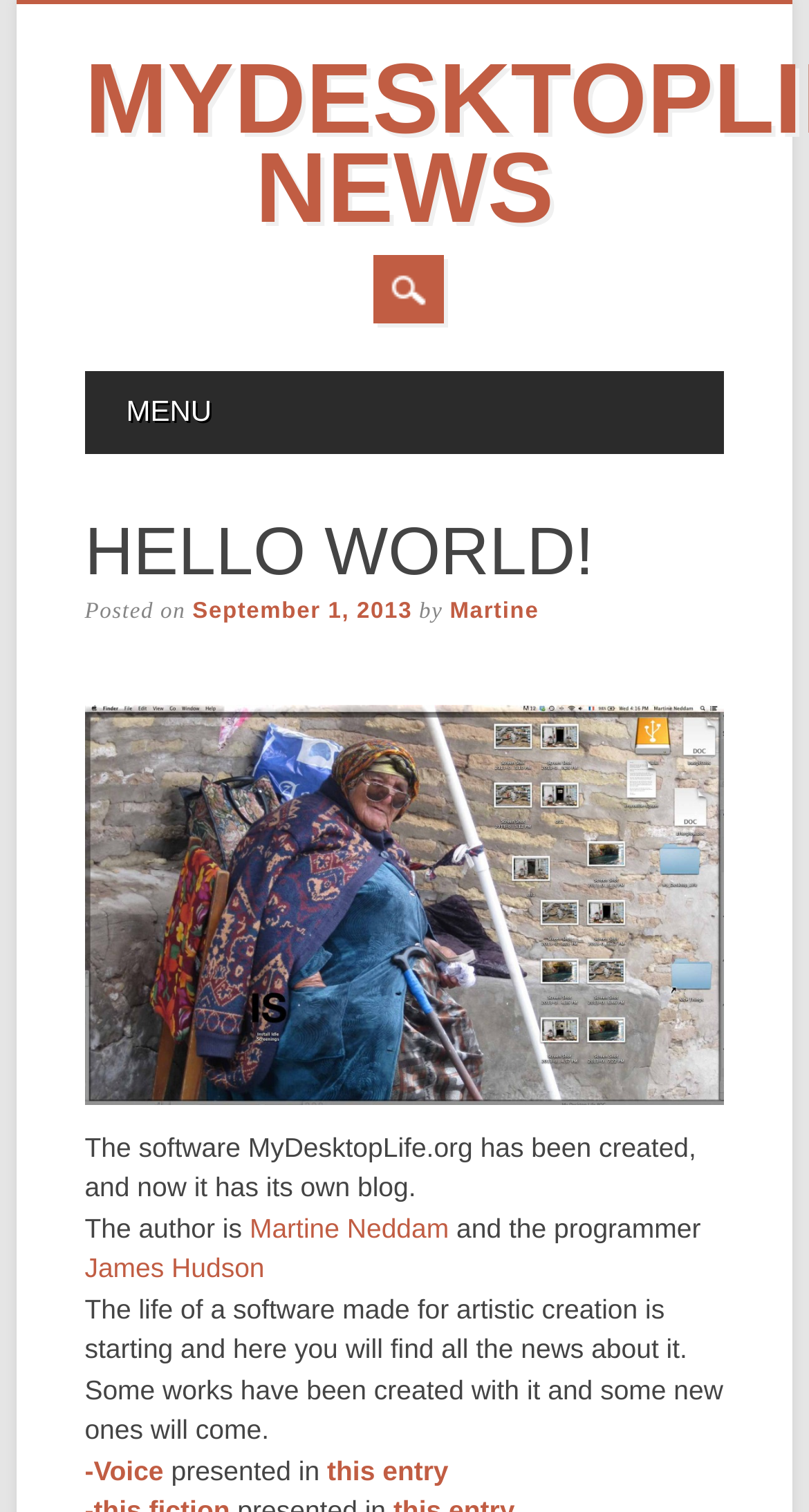Please provide a brief answer to the following inquiry using a single word or phrase:
What is the name of the software mentioned on this webpage?

MyDesktopLife.org